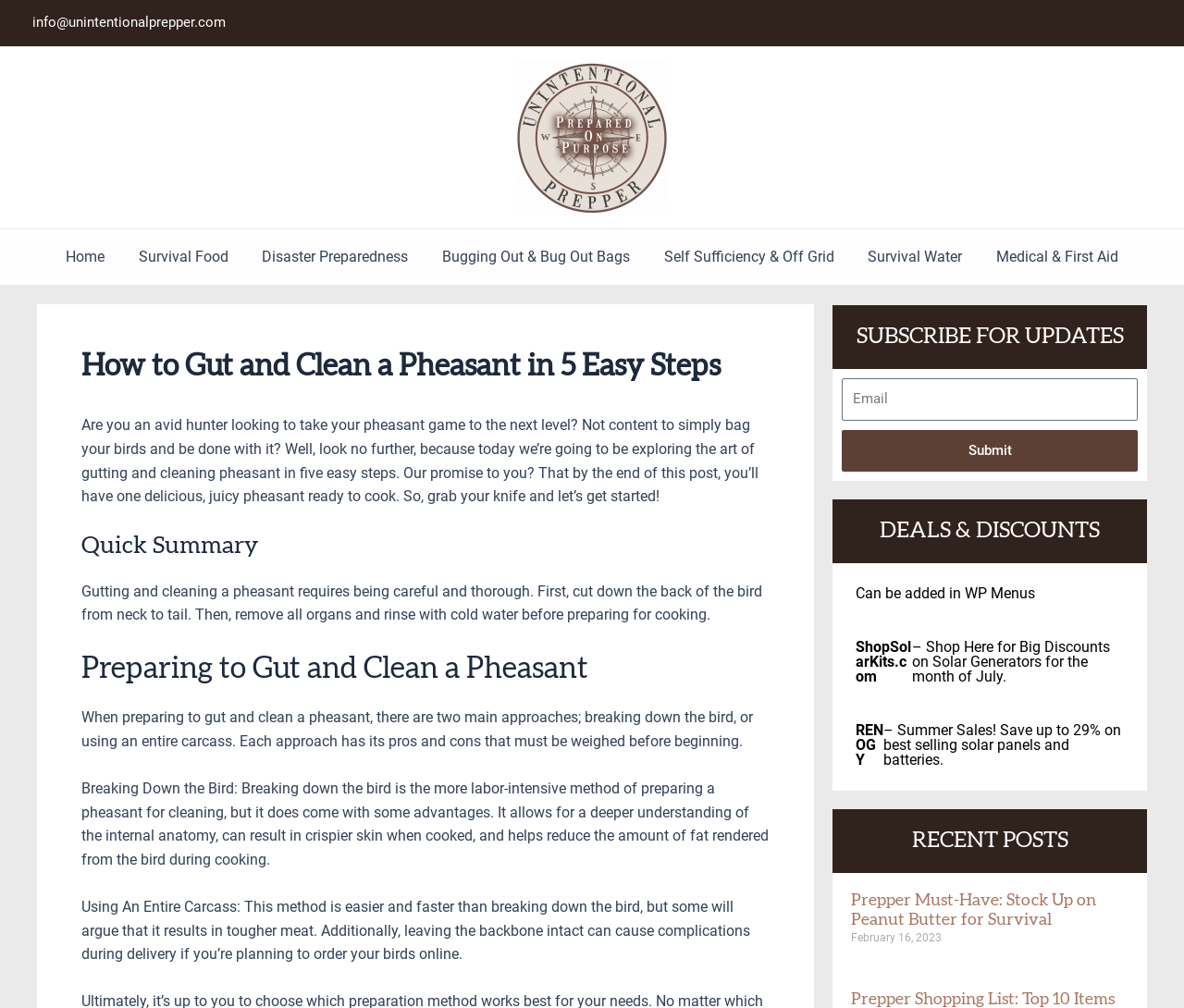What is the topic of the webpage?
Refer to the screenshot and answer in one word or phrase.

Gutting and cleaning a pheasant